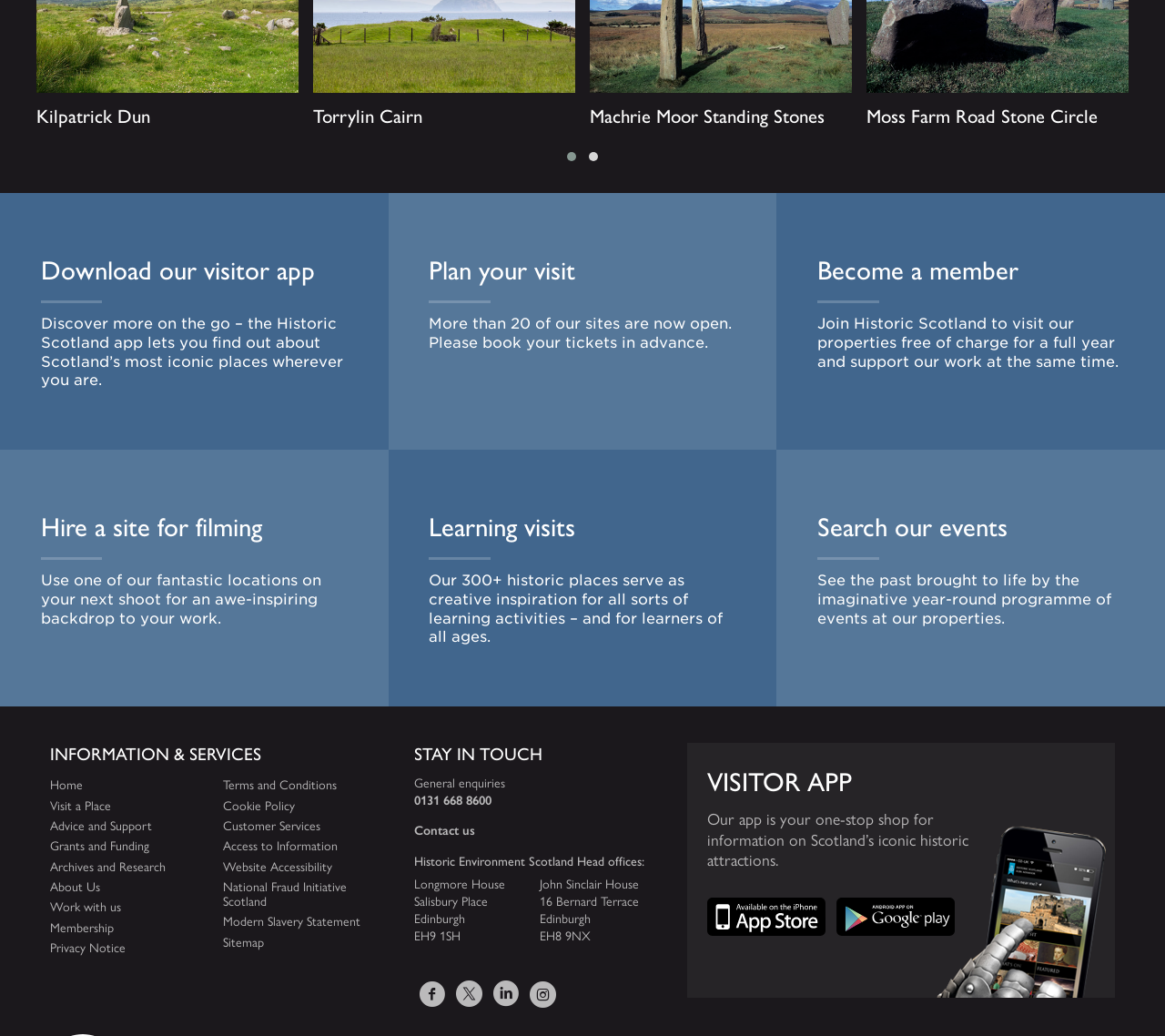Identify the bounding box coordinates of the HTML element based on this description: "aria-label="2nd set of slides"".

[0.5, 0.142, 0.519, 0.16]